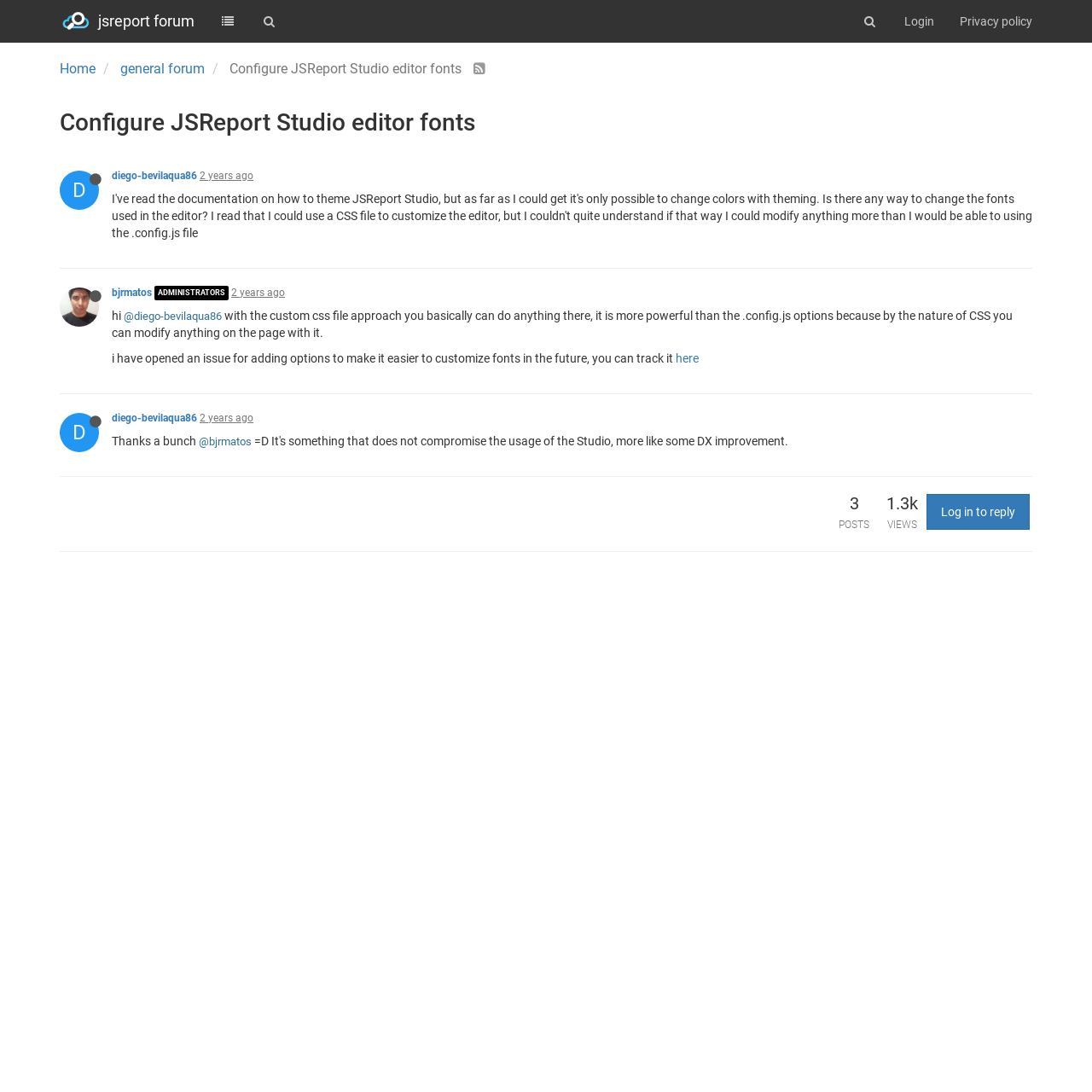Can you find the bounding box coordinates for the element that needs to be clicked to execute this instruction: "Search for something"? The coordinates should be given as four float numbers between 0 and 1, i.e., [left, top, right, bottom].

[0.764, 0.003, 0.828, 0.036]